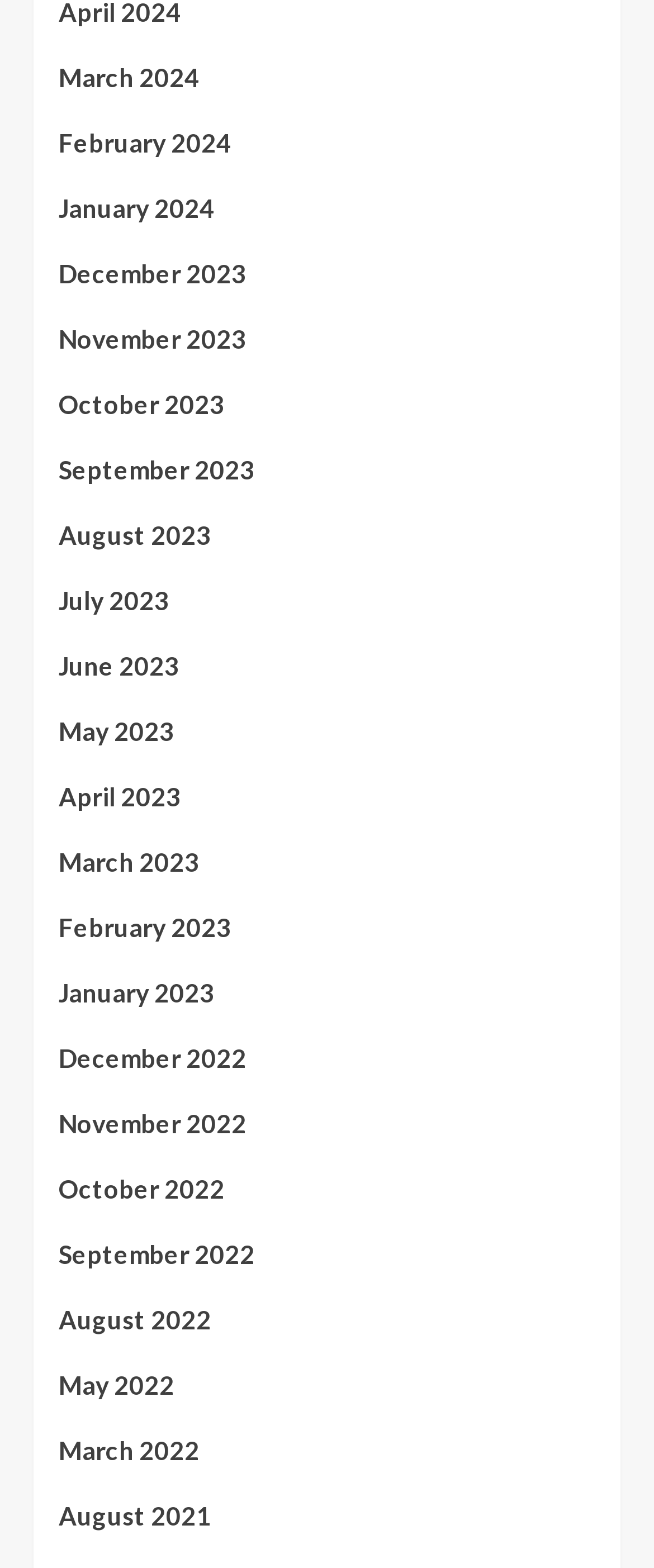Locate the bounding box coordinates of the element to click to perform the following action: 'Access November 2022'. The coordinates should be given as four float values between 0 and 1, in the form of [left, top, right, bottom].

[0.09, 0.704, 0.91, 0.745]